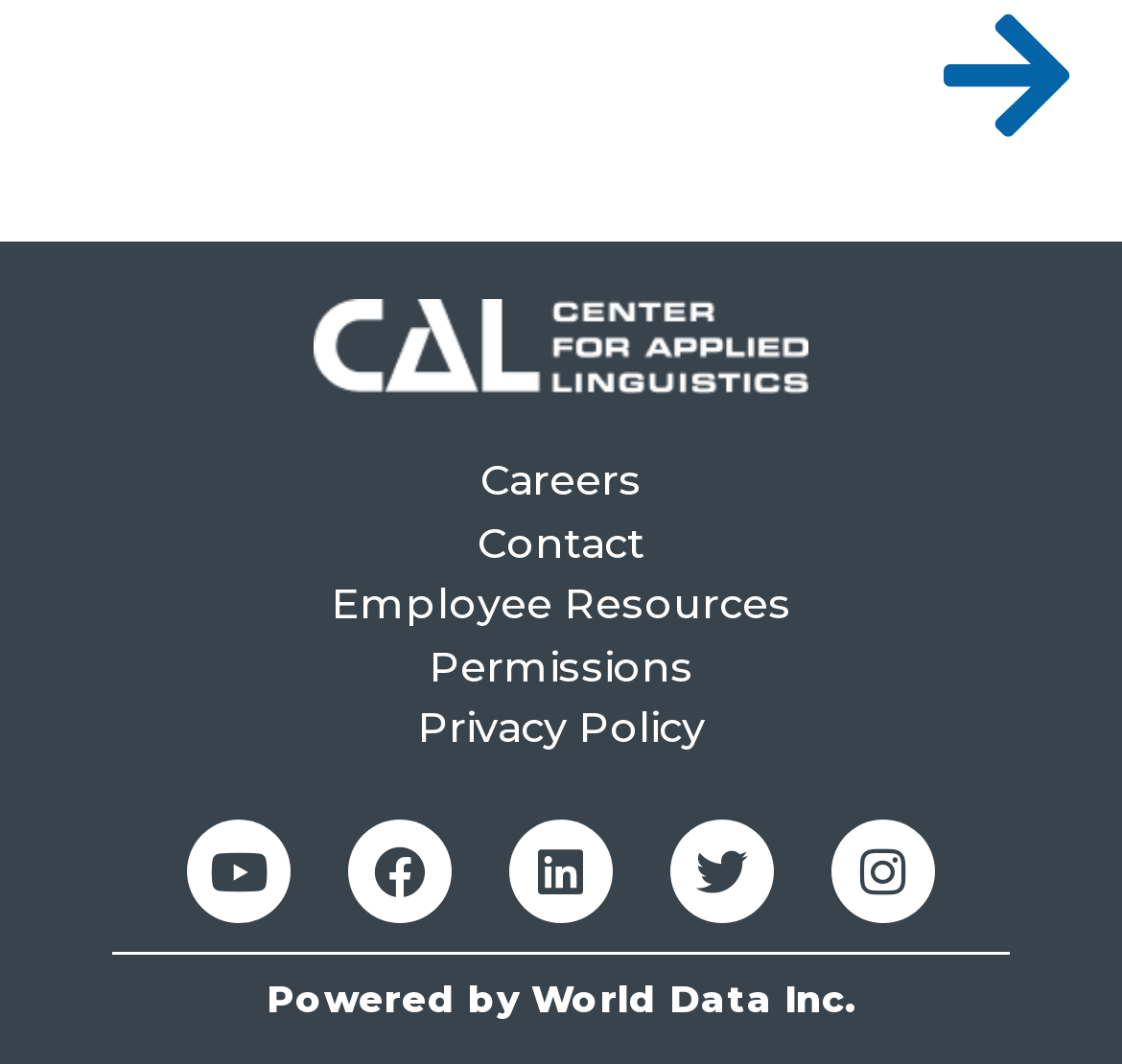How many links are there in the navigation menu?
Using the visual information, answer the question in a single word or phrase.

5